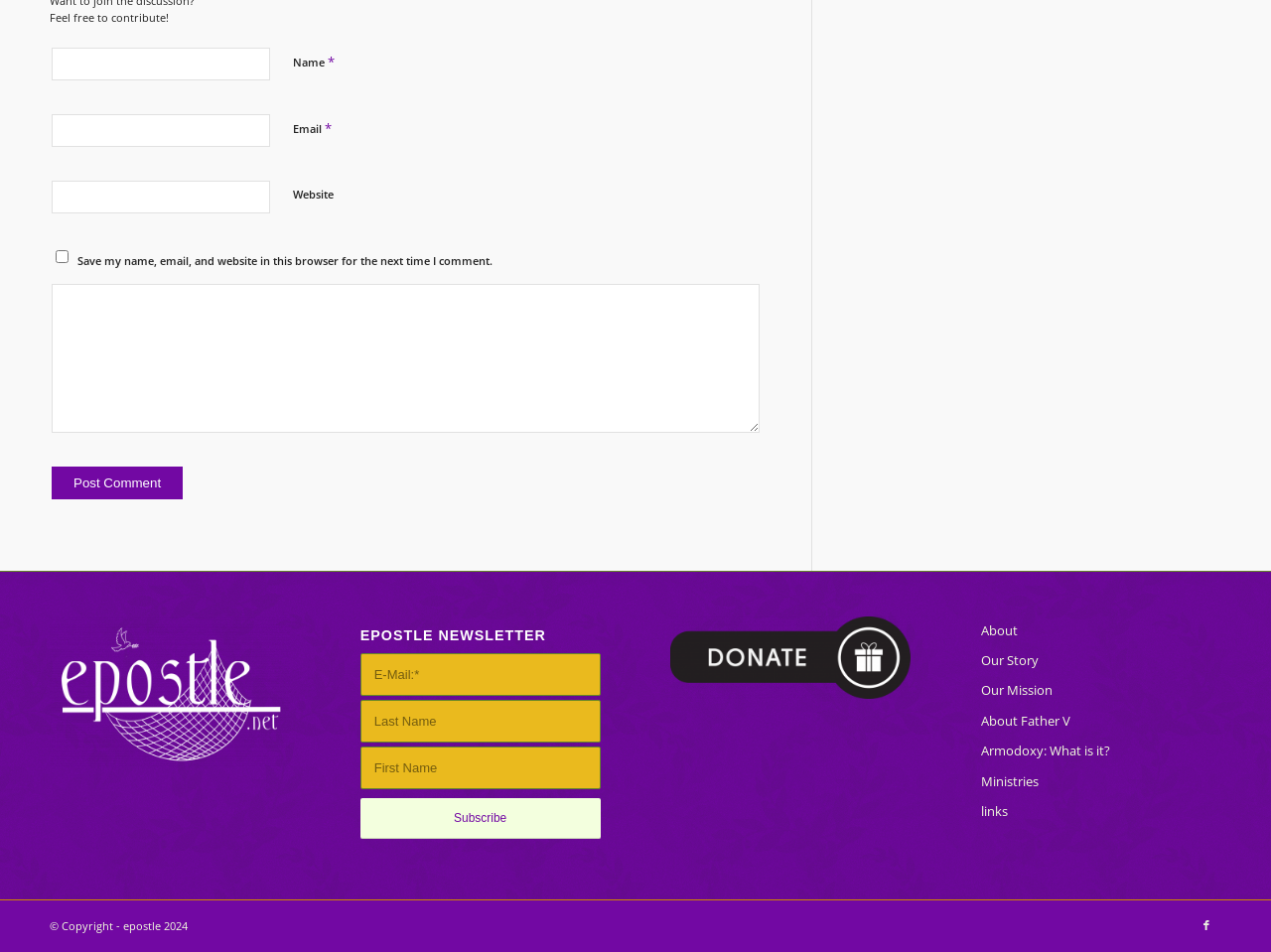Specify the bounding box coordinates of the region I need to click to perform the following instruction: "Post a comment". The coordinates must be four float numbers in the range of 0 to 1, i.e., [left, top, right, bottom].

[0.041, 0.49, 0.144, 0.524]